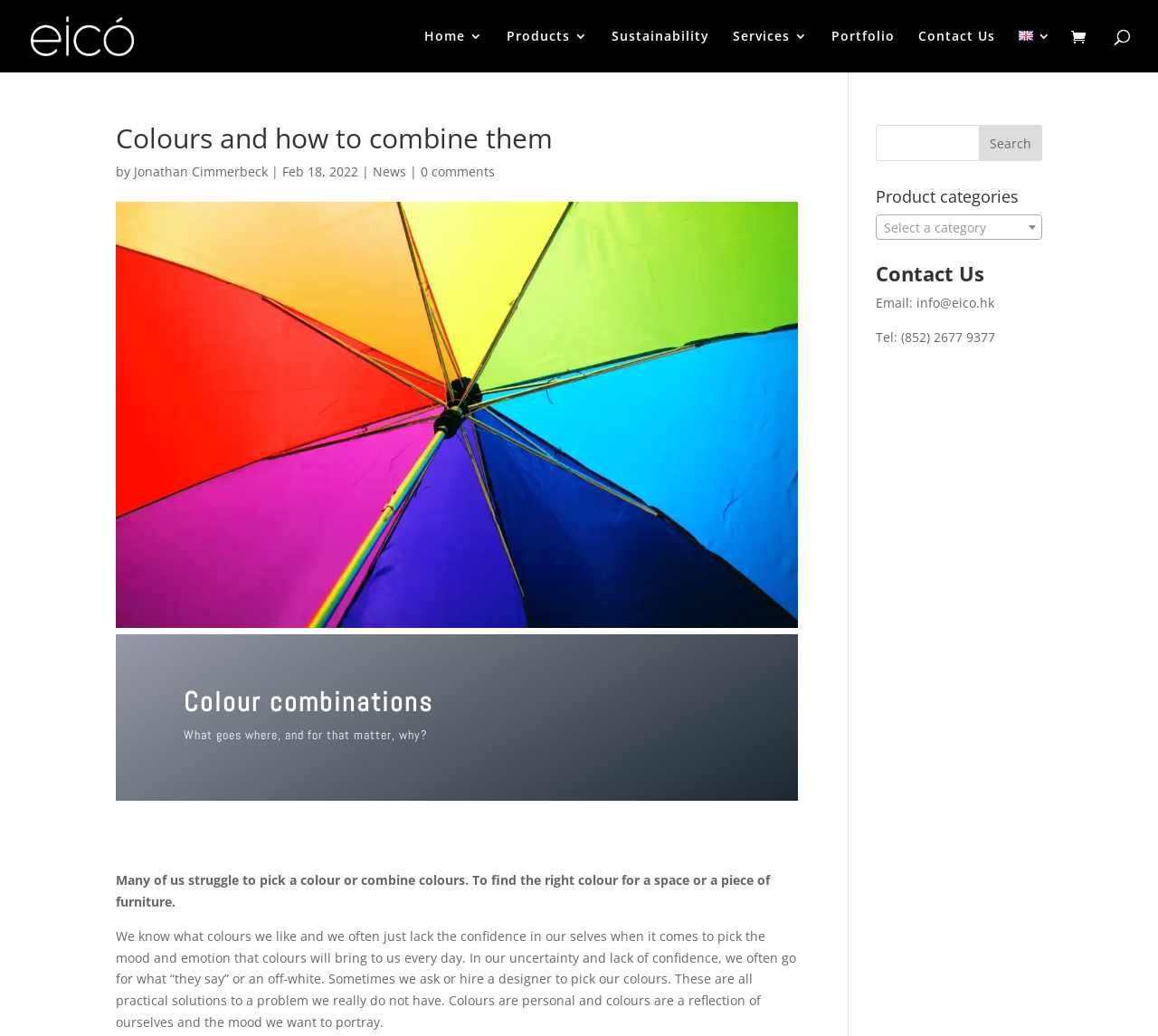Generate a comprehensive description of the webpage content.

This webpage is about colours and how to combine them, with a focus on personalizing colour choices. At the top left, there is a logo of "eicó" with a link to the homepage. Next to it, there are several navigation links, including "Home", "Products", "Sustainability", "Services", "Portfolio", "Contact Us", and "English". 

Below the navigation links, there is a heading that reads "Colours and how to combine them" followed by the author's name, "Jonathan Cimmerbeck", and the date "Feb 18, 2022". There is also a link to "News" and a comment section with "0 comments". 

On the left side of the page, there is a large image of a multicolored umbrella. Below the image, there is a heading that reads "Colour combinations" followed by a paragraph of text that discusses the struggles of choosing colours and the importance of personalizing colour choices. 

On the right side of the page, there is a search bar with a textbox and a "Search" button. Below the search bar, there are three sections: "Product categories" with a dropdown menu, "Contact Us" with email and phone number information, and a section with a heading "Colour combinations" that continues the discussion on personalizing colour choices.